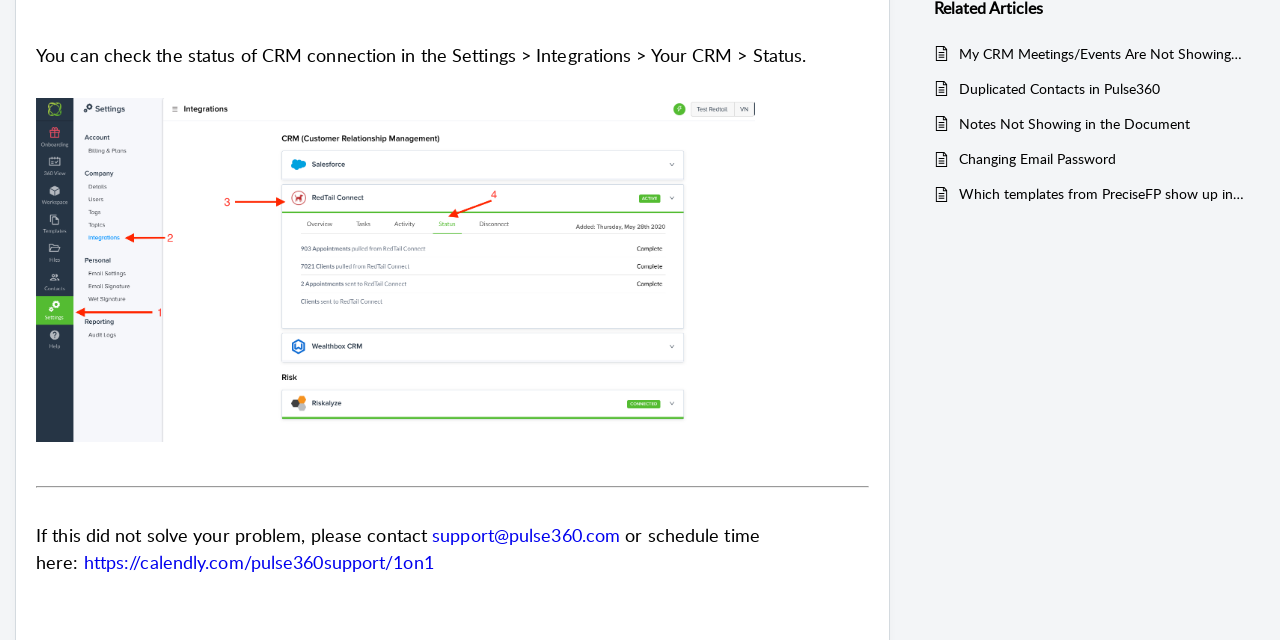From the webpage screenshot, predict the bounding box coordinates (top-left x, top-left y, bottom-right x, bottom-right y) for the UI element described here: Changing Email Password

[0.749, 0.232, 0.973, 0.267]